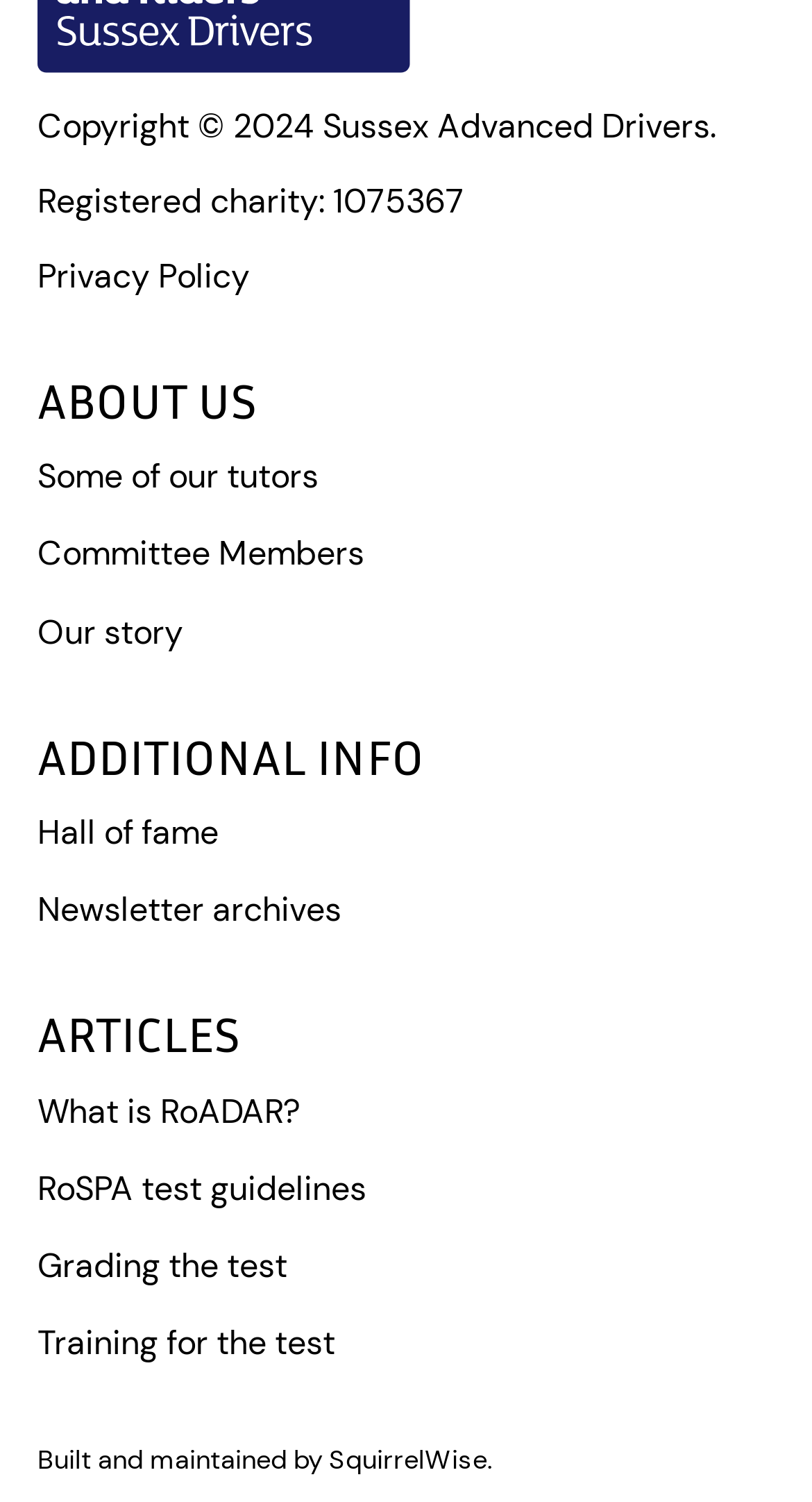What is the purpose of RoADAR?
Examine the image and give a concise answer in one word or a short phrase.

Unknown